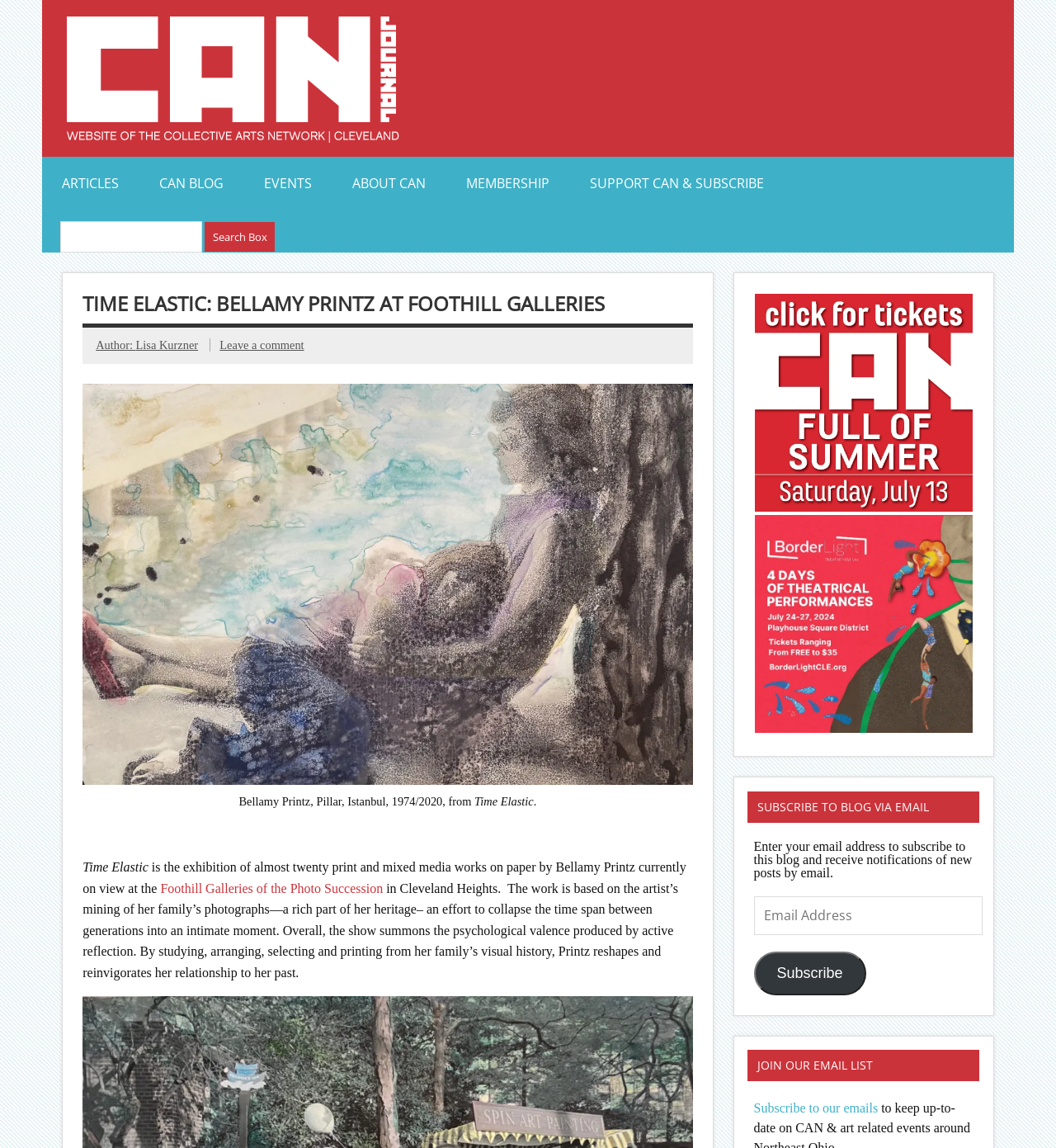Create a full and detailed caption for the entire webpage.

The webpage is about an art exhibition titled "Time Elastic" by Bellamy Printz at Foothill Galleries. At the top, there is a logo image of "Collective Arts Network – CAN Journal" and a navigation menu with links to "ARTICLES", "CAN BLOG", "EVENTS", "ABOUT CAN", "MEMBERSHIP", and "SUPPORT CAN & SUBSCRIBE". Below the navigation menu, there is a search box with a text input field and a "Search Box" button.

The main content of the webpage is an article about the exhibition, which is headed by a title "TIME ELASTIC: BELLAMY PRINTZ AT FOOTHILL GALLERIES". The article is written by Lisa Kurzner and has a "Leave a comment" link. Below the title, there is an image of one of the artworks, described by a caption.

The article text describes the exhibition, stating that it features almost twenty print and mixed media works on paper by Bellamy Printz, currently on view at the Foothill Galleries in Cleveland Heights. The text explains that the work is based on the artist's mining of her family's photographs and her effort to collapse the time span between generations into an intimate moment.

On the right side of the webpage, there are two sections: one for subscribing to the blog via email and another for joining the email list. The subscription section has a heading "SUBSCRIBE TO BLOG VIA EMAIL" and a text input field for entering an email address, along with a "Subscribe" button. The email list section has a heading "JOIN OUR EMAIL LIST" and a link to "Subscribe to our emails".